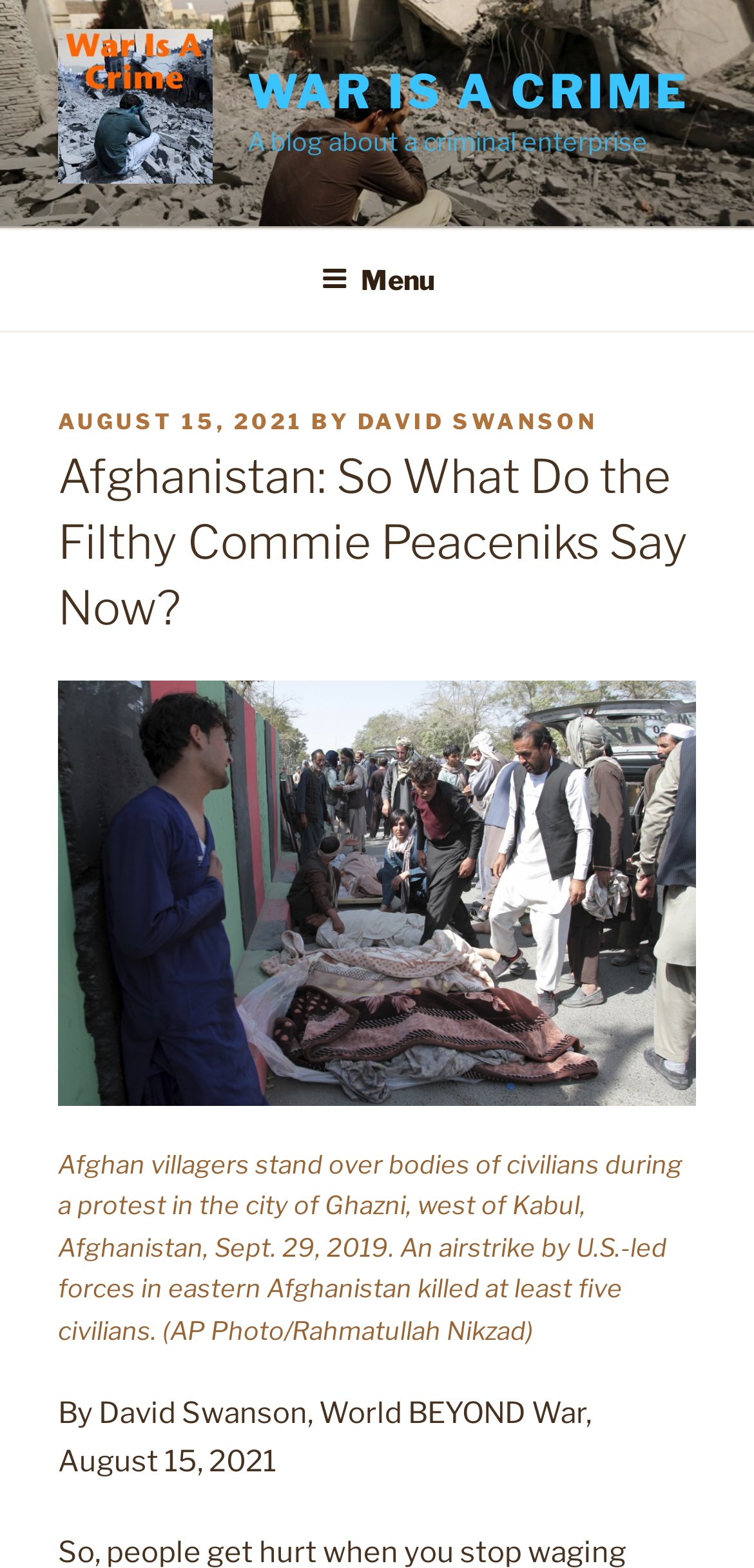What is the description of the image in the article?
Use the image to answer the question with a single word or phrase.

Afghan villagers stand over bodies of civilians during a protest